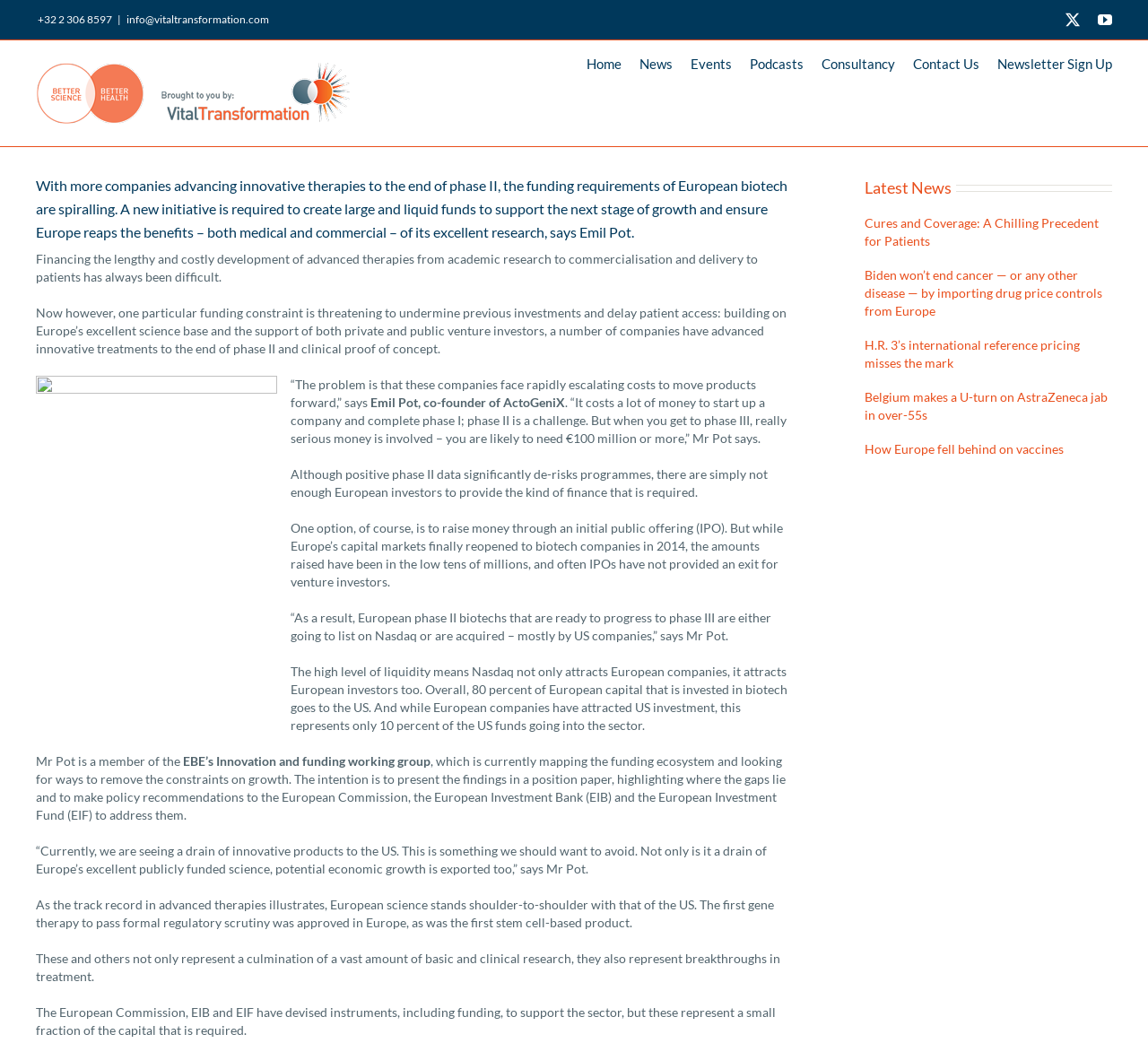Please specify the bounding box coordinates of the clickable section necessary to execute the following command: "Click the 'Home' link".

[0.511, 0.039, 0.541, 0.082]